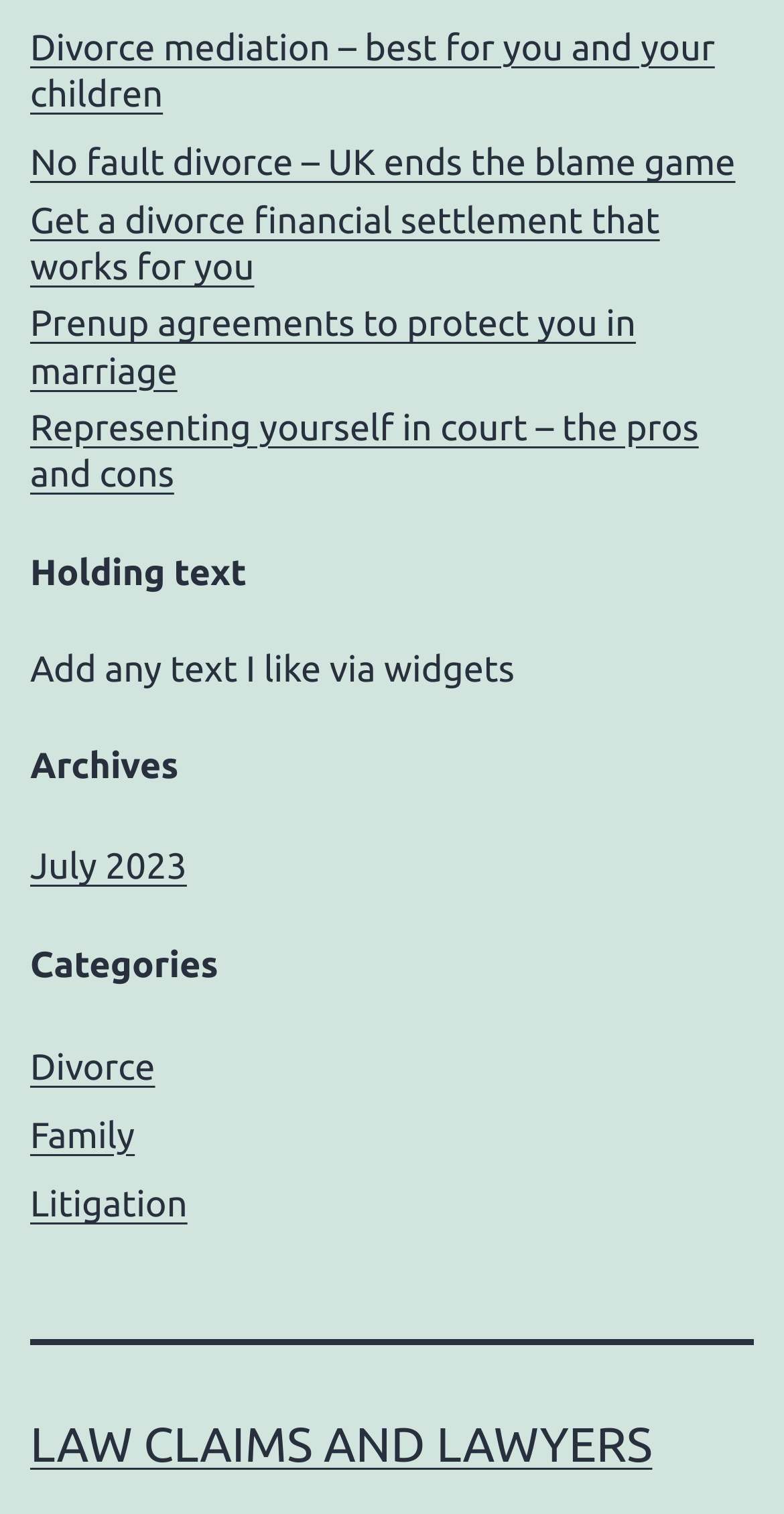Please identify the bounding box coordinates of the area that needs to be clicked to follow this instruction: "Get information on divorce financial settlements".

[0.038, 0.131, 0.962, 0.193]